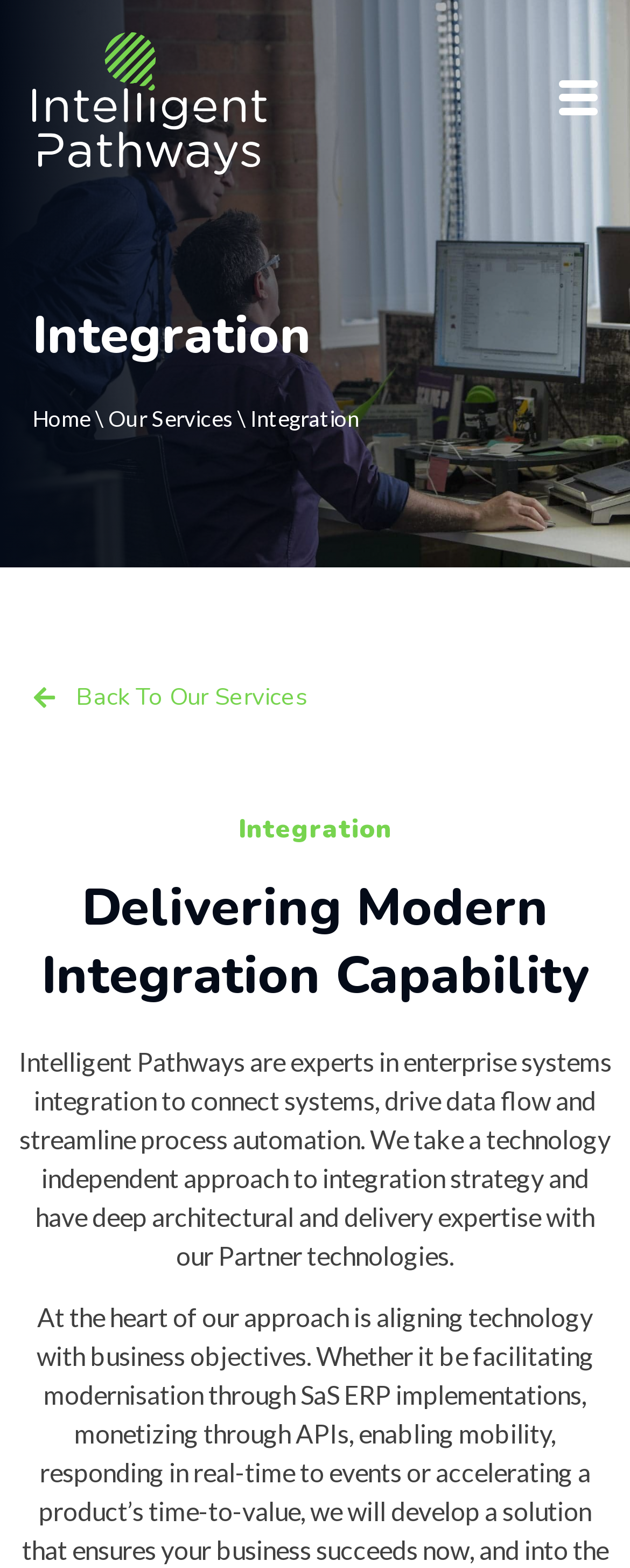What is the company's approach to integration strategy? Refer to the image and provide a one-word or short phrase answer.

Technology independent